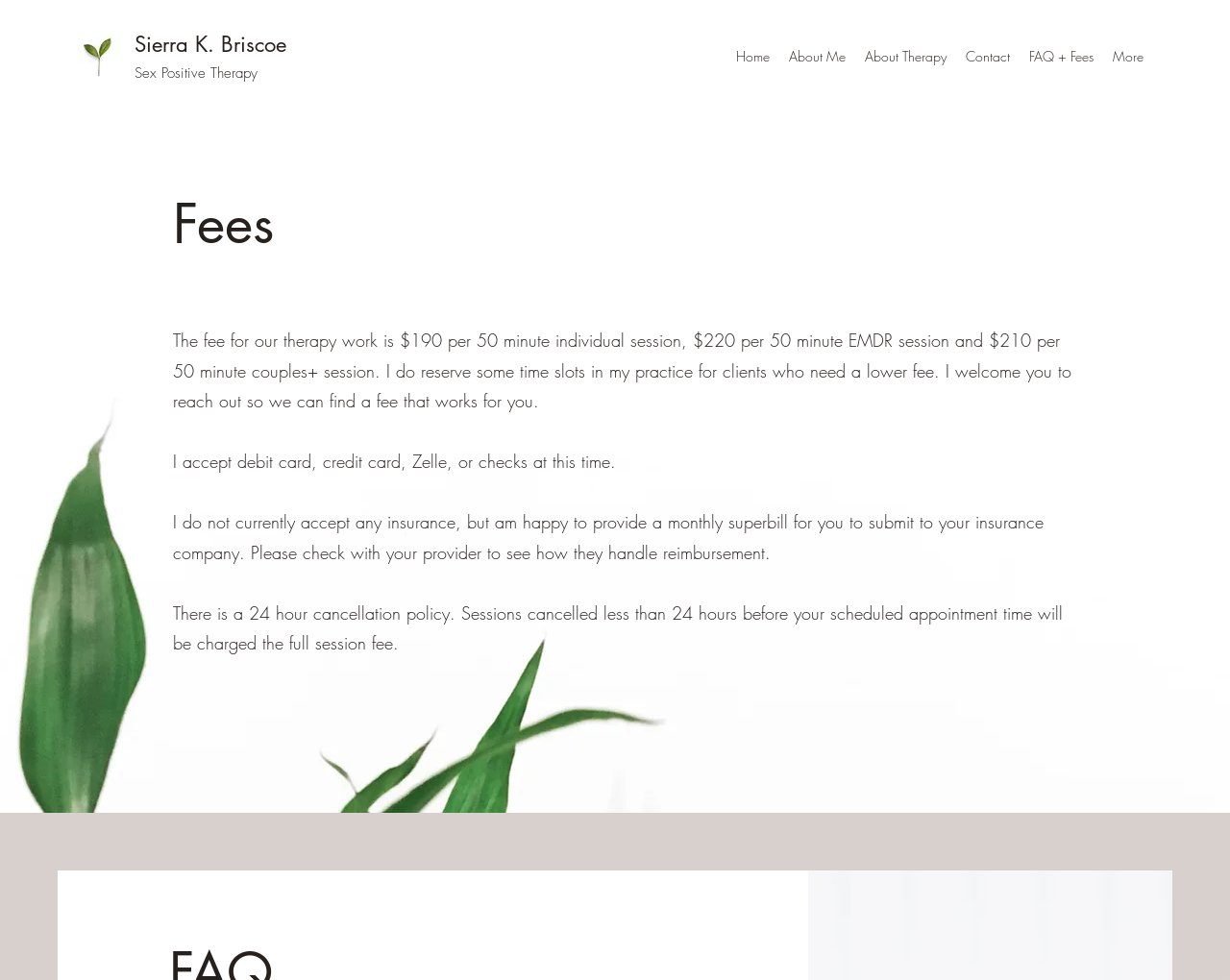Please identify the bounding box coordinates of the element I should click to complete this instruction: 'View the fees for therapy sessions'. The coordinates should be given as four float numbers between 0 and 1, like this: [left, top, right, bottom].

[0.141, 0.196, 0.859, 0.262]